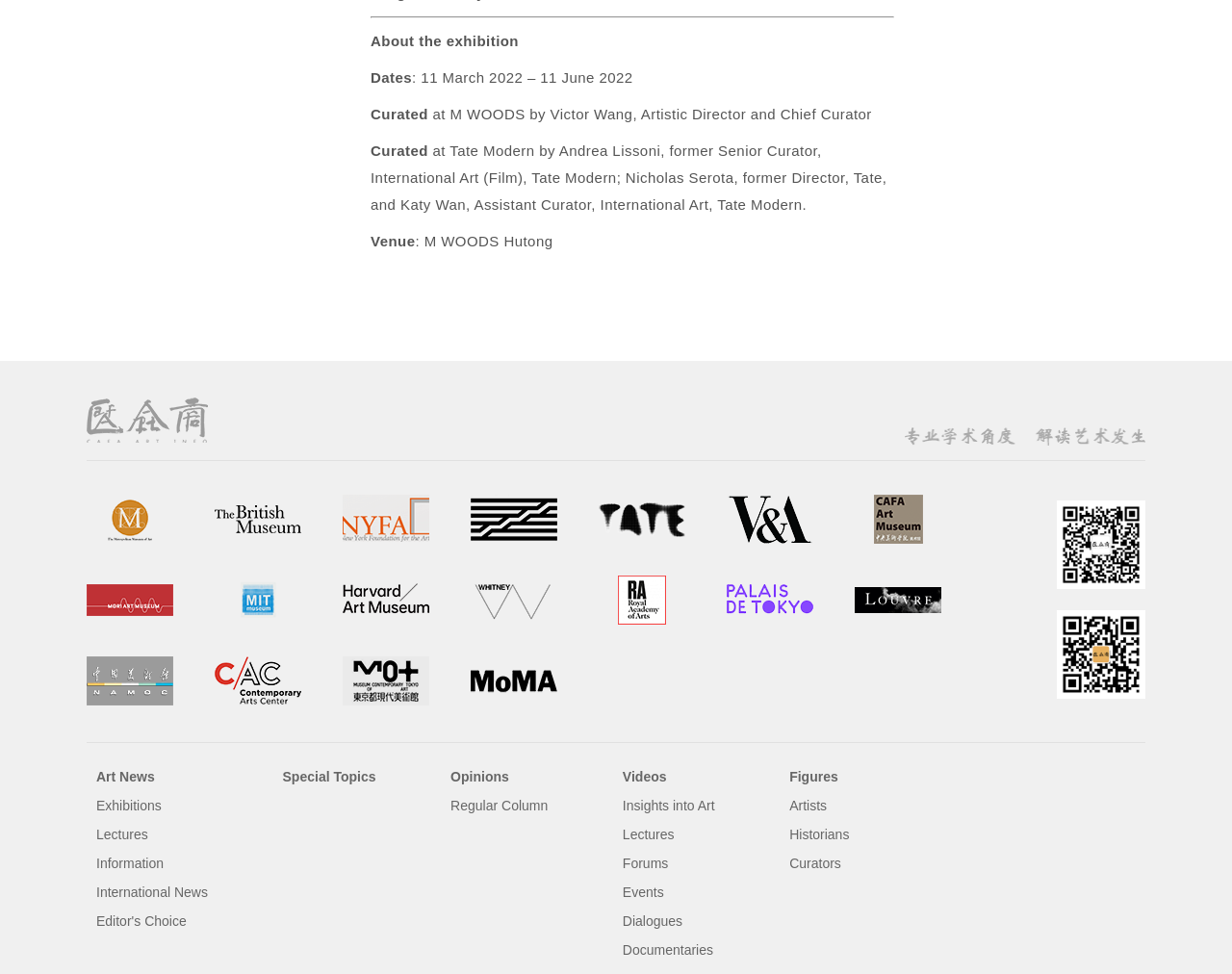Identify the bounding box coordinates necessary to click and complete the given instruction: "Go to the 'Exhibitions' section".

[0.078, 0.817, 0.131, 0.837]